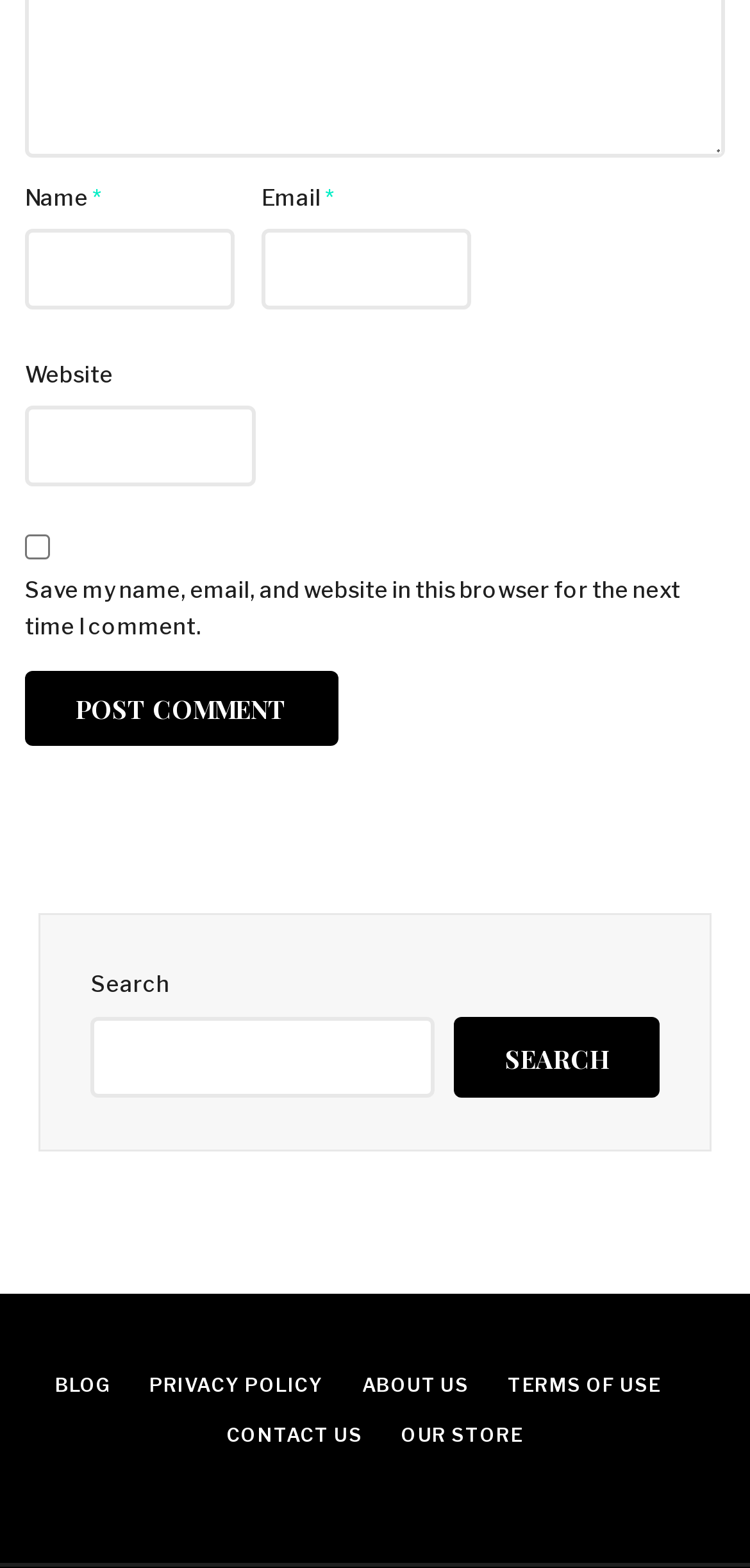Could you highlight the region that needs to be clicked to execute the instruction: "Learn more about Navigating Green Cards"?

None